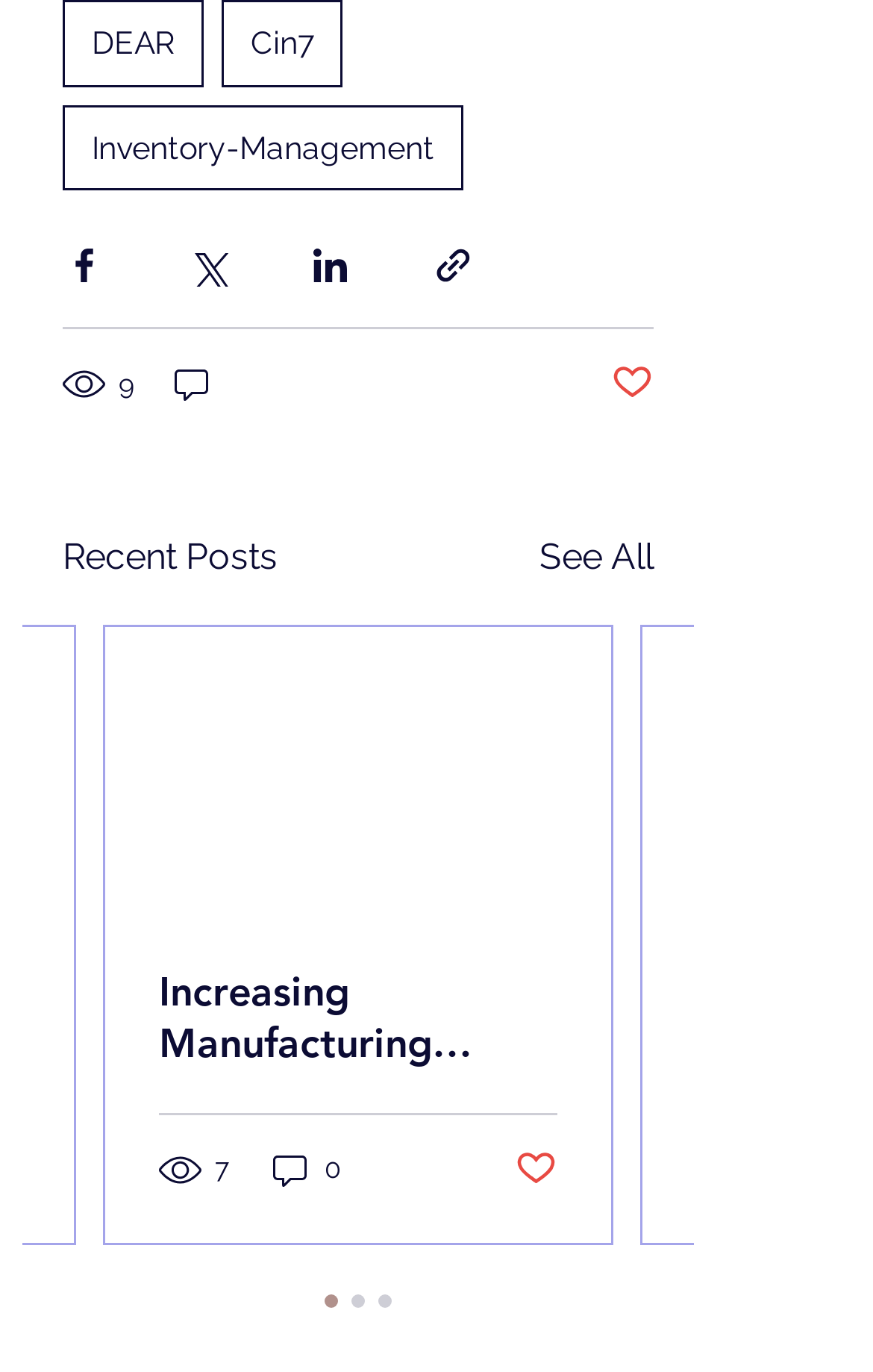How many views does the first post have?
Kindly give a detailed and elaborate answer to the question.

The first post has 9 views because the generic element '9 views' is located below the first post, indicating the number of views for that post.